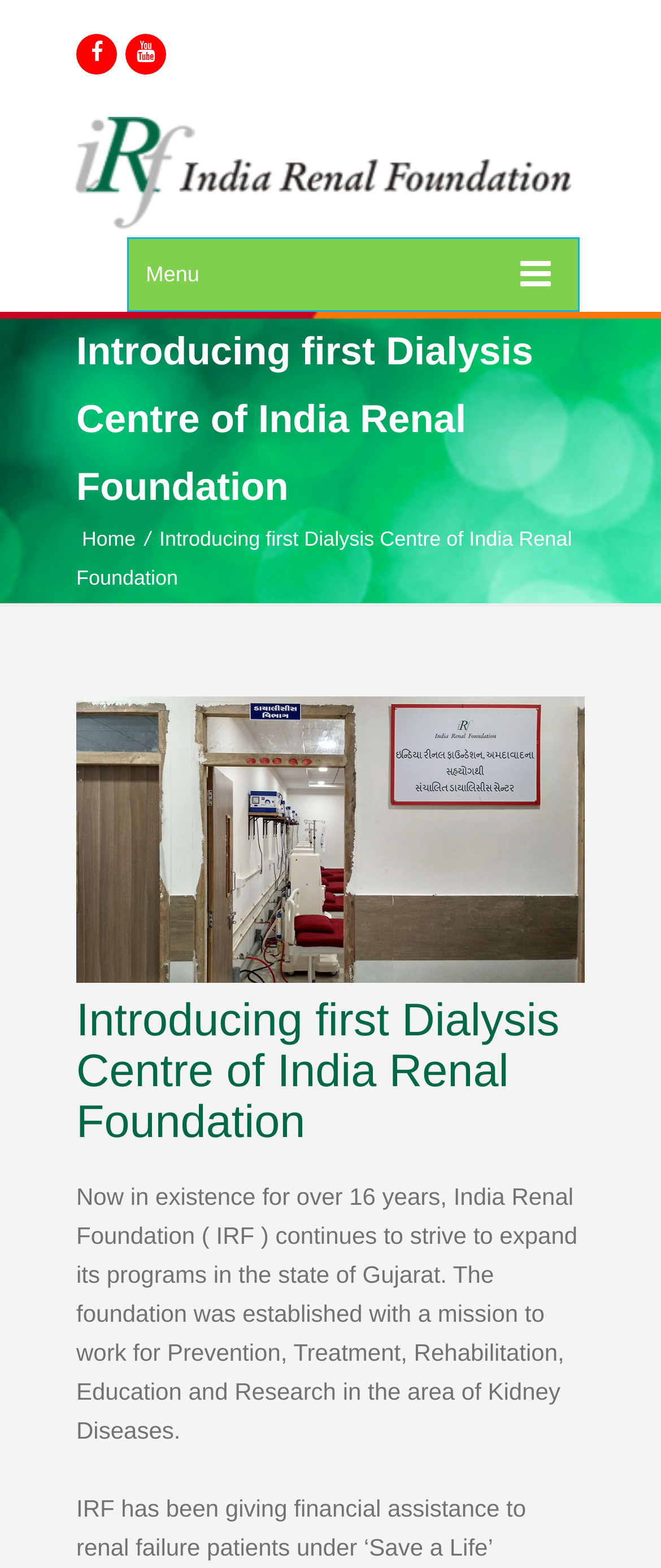Answer the question briefly using a single word or phrase: 
What is the area of focus for the foundation?

Kidney Diseases